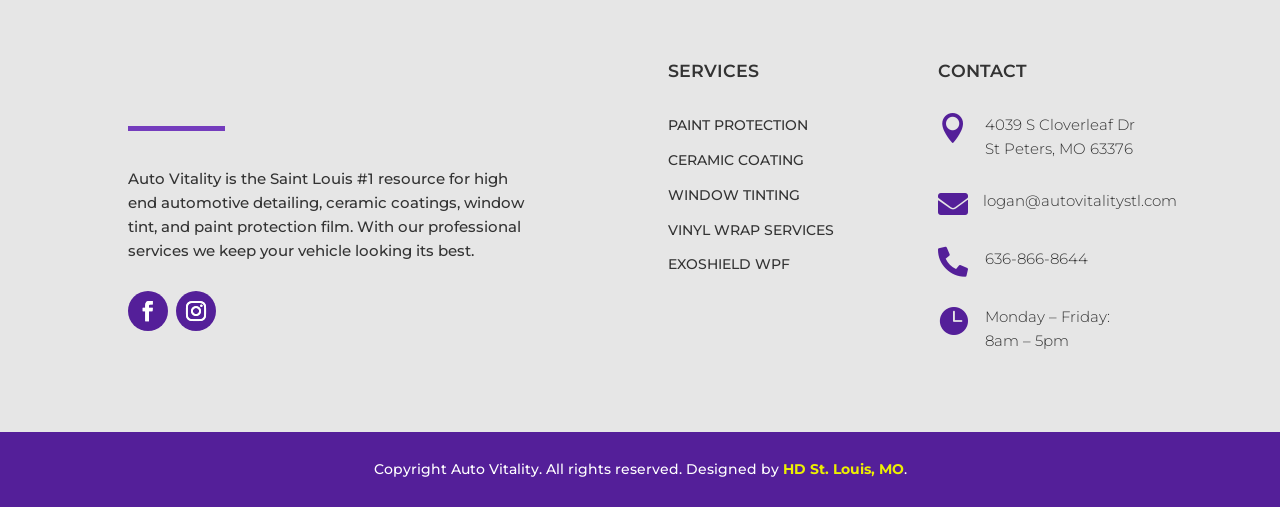What services does Auto Vitality offer?
From the image, provide a succinct answer in one word or a short phrase.

Paint protection, ceramic coating, window tinting, vinyl wrap services